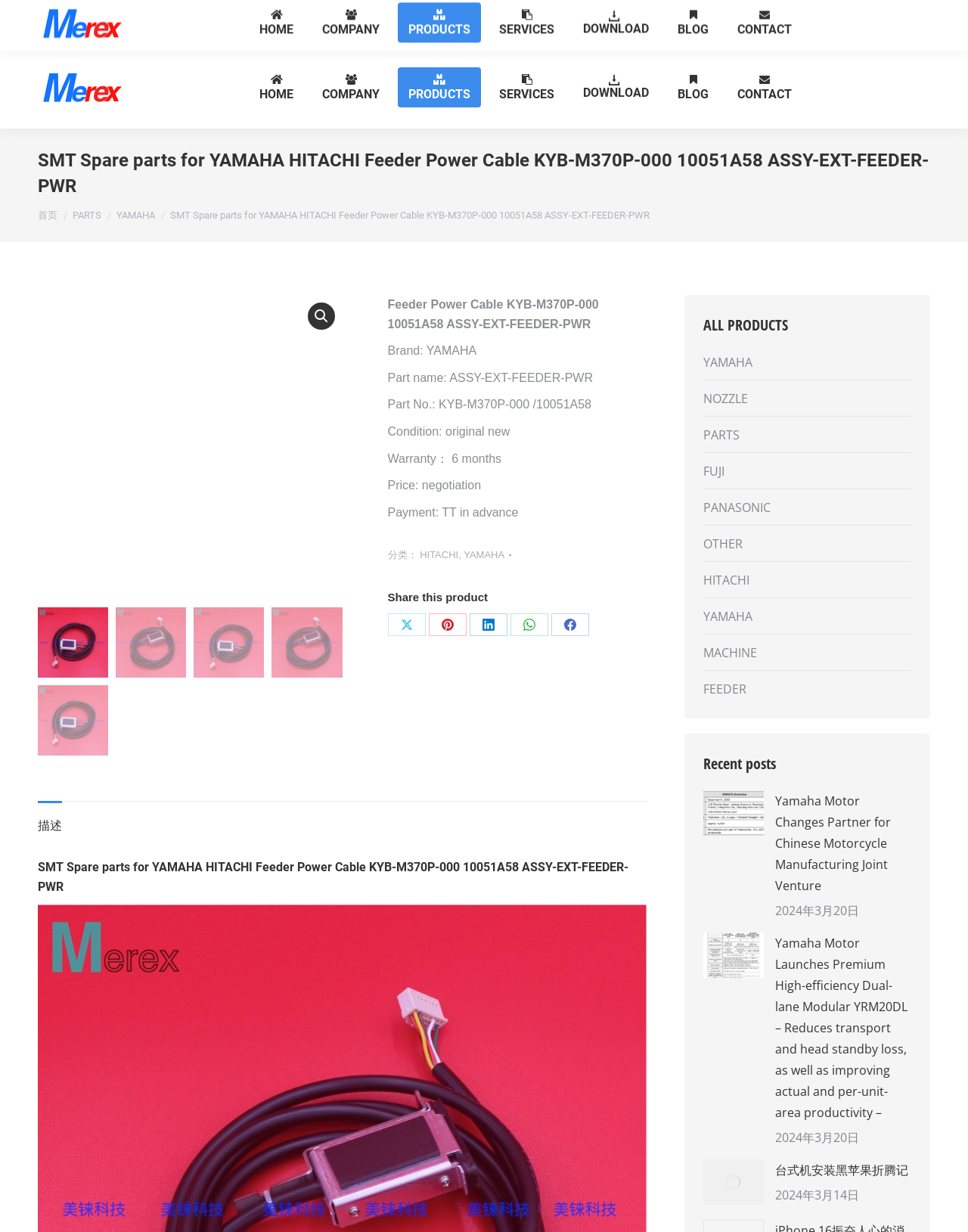Respond with a single word or phrase:
What is the payment method for the product?

TT in advance